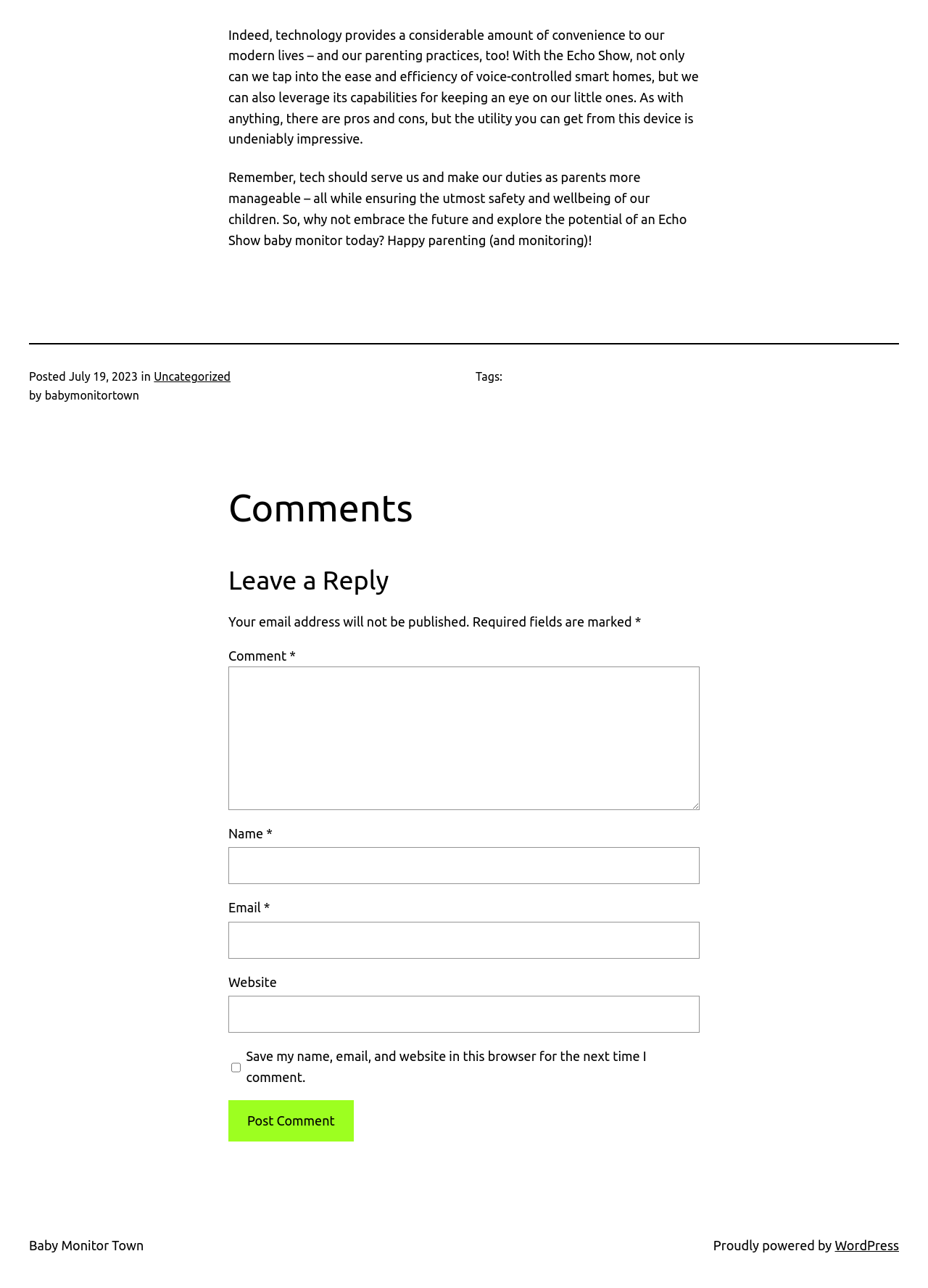How many fields are required to leave a reply?
Please provide a comprehensive and detailed answer to the question.

I found the required fields to leave a reply by looking at the textboxes with asterisks, which indicate required fields. There are three required fields: Comment, Name, and Email.